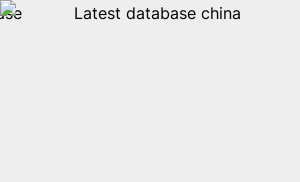Paint a vivid picture of the image with your description.

The image showcases a graphic associated with the phrase "Latest Database China." It features a visually engaging design that likely represents a service or product related to databases focused on Chinese contacts or information. This image is part of a larger context, emphasizing the importance of up-to-date and comprehensive databases for communication and marketing purposes, particularly in the Chinese market. Such resources are essential for businesses looking to expand their outreach or improve their existing customer engagement strategies. The image is aligned with a text link, inviting users to explore this database further.